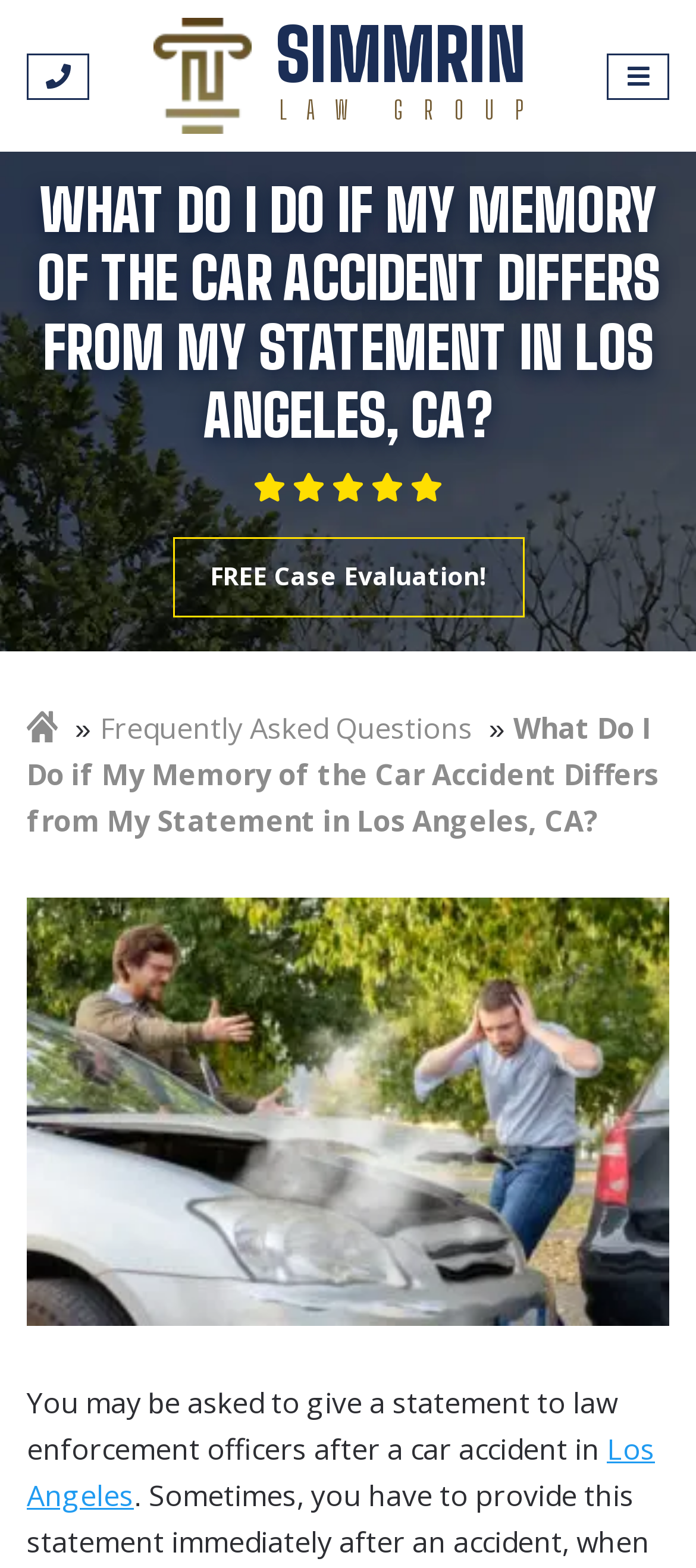How many links are in the top navigation bar?
Craft a detailed and extensive response to the question.

The top navigation bar contains three links: a link with an icon '', a button with no text, and a link that says 'Simmrin Law SIMMRIN LAW GROUP'.